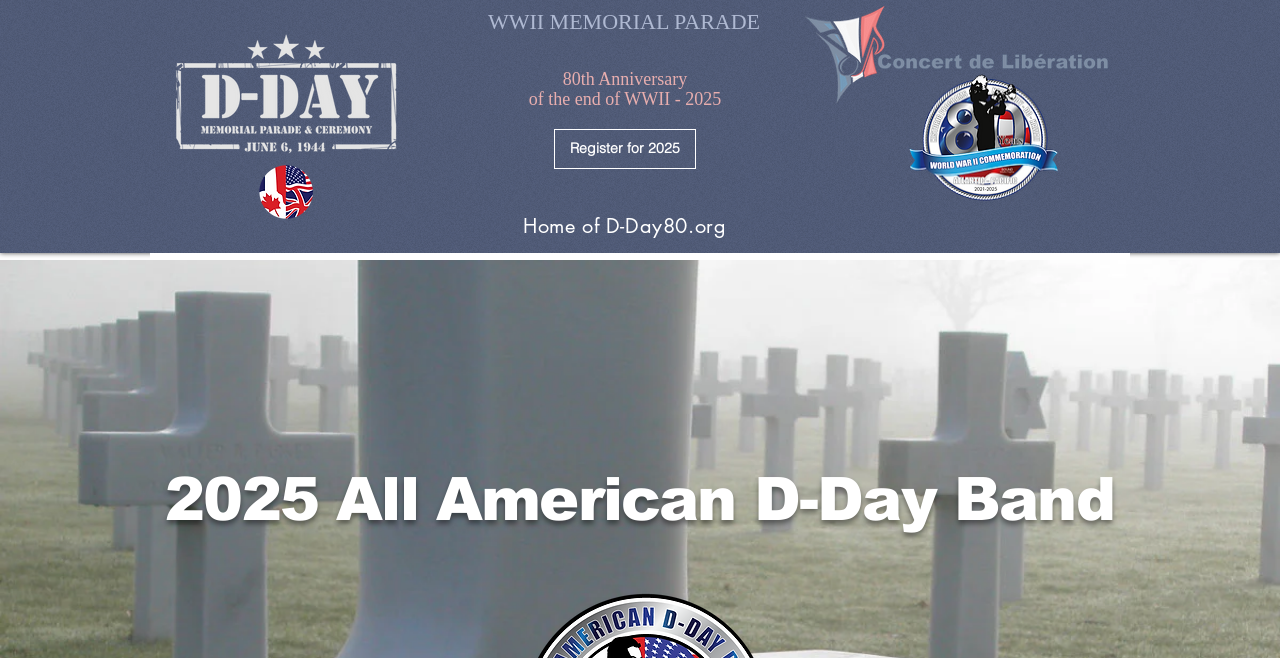Please analyze the image and provide a thorough answer to the question:
How many logos are displayed on the webpage?

I counted two instances of the D-Day Parade Logo on the webpage, one with the text 'D DAY Parade vector any year rev2015.png' and another with the same text but different coordinates.